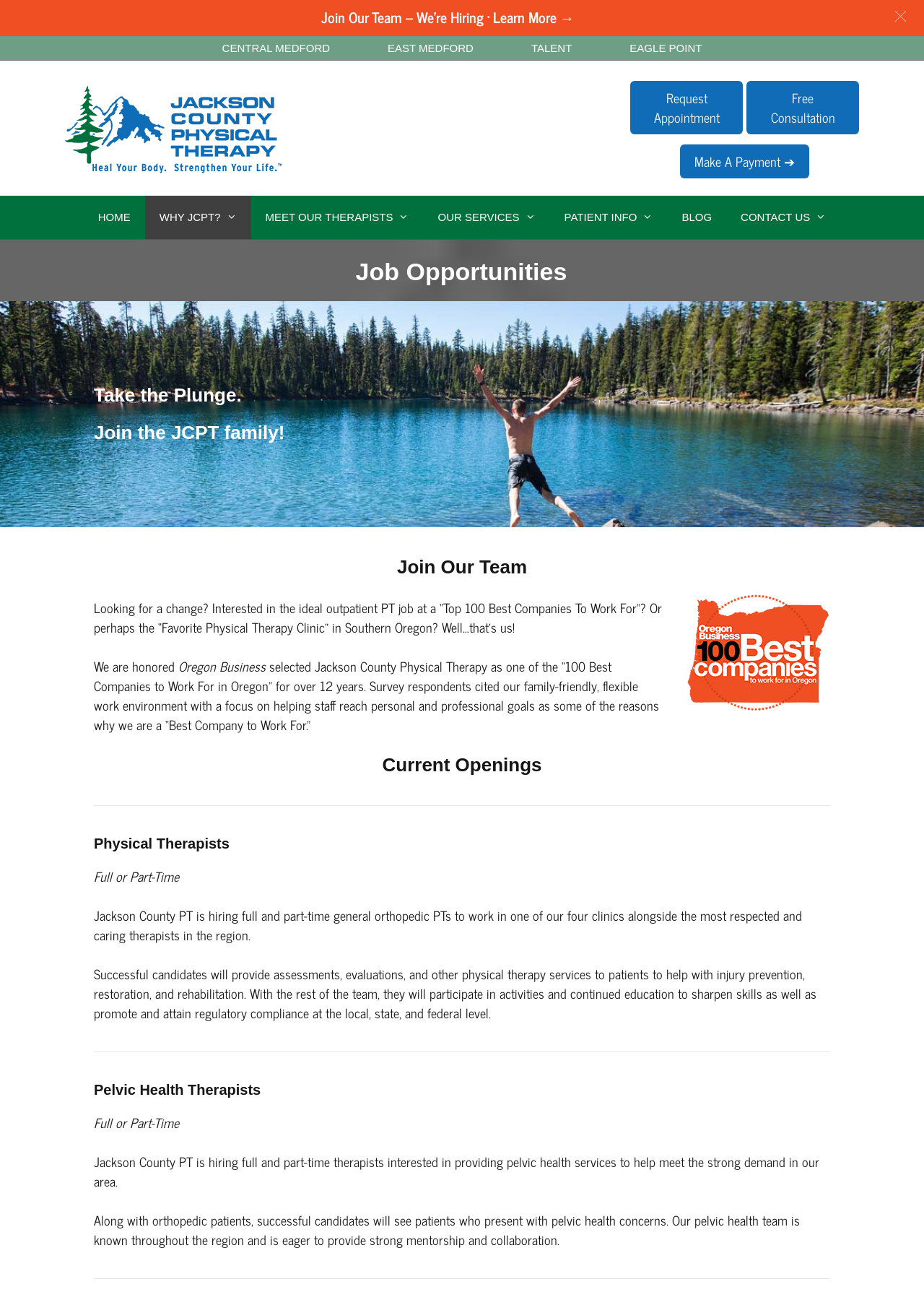Locate the bounding box coordinates of the element that needs to be clicked to carry out the instruction: "Click on the 'CENTRAL MEDFORD' link". The coordinates should be given as four float numbers ranging from 0 to 1, i.e., [left, top, right, bottom].

[0.209, 0.028, 0.388, 0.046]